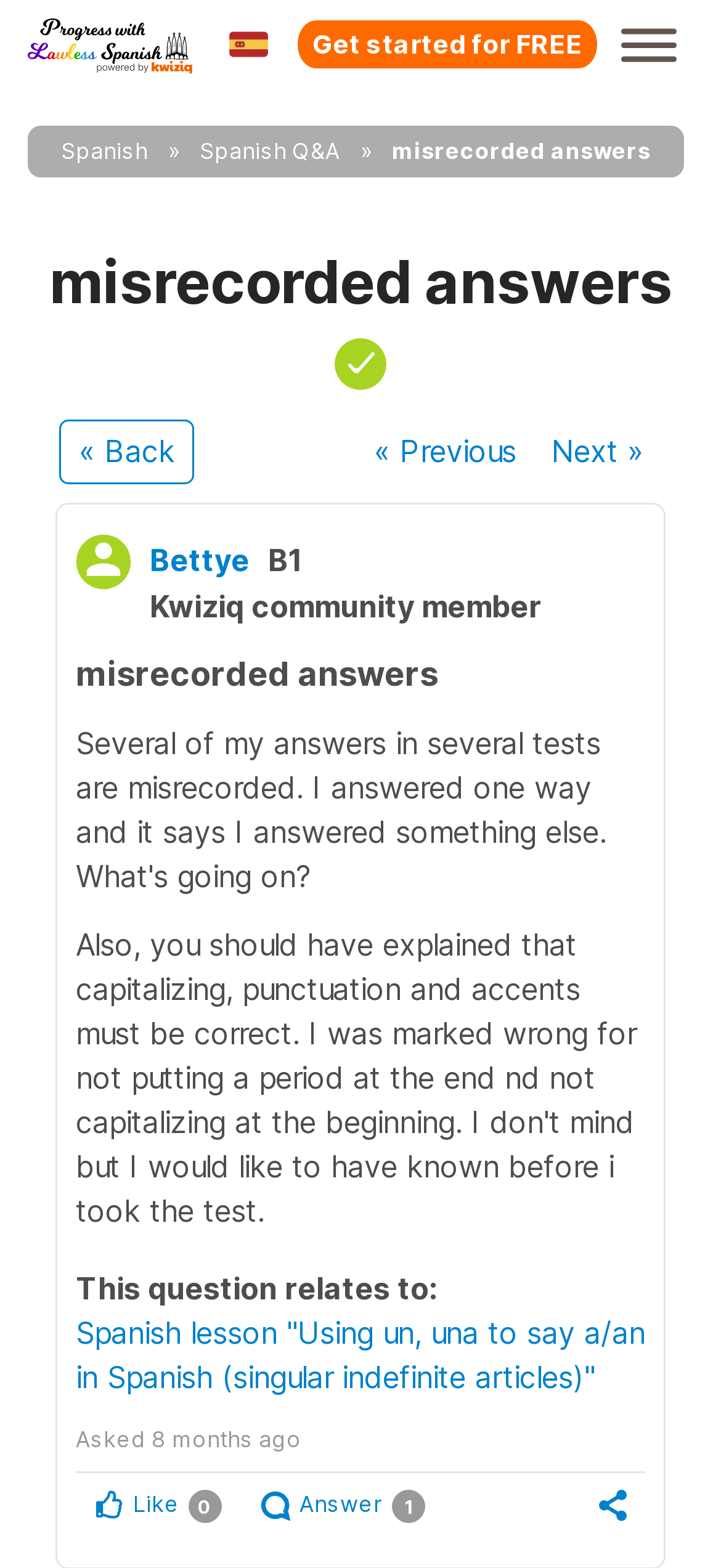Highlight the bounding box coordinates of the region I should click on to meet the following instruction: "Click on the 'Get started for FREE' link".

[0.408, 0.011, 0.833, 0.046]